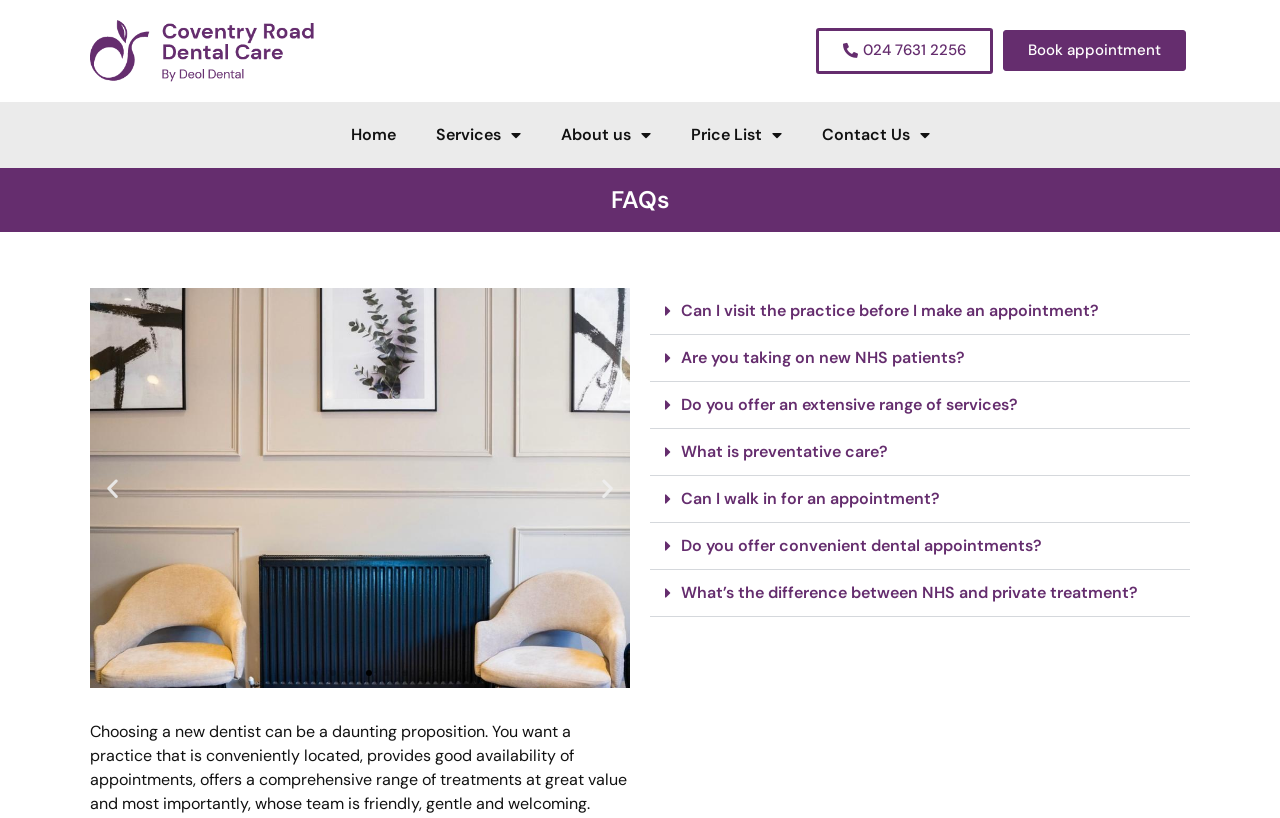How many FAQs are listed on this page?
Please give a well-detailed answer to the question.

I counted the number of FAQ buttons on the page, which are 'Can I visit the practice before I make an appointment?', 'Are you taking on new NHS patients?', 'Do you offer an extensive range of services?', 'What is preventative care?', 'Can I walk in for an appointment?', 'Do you offer convenient dental appointments?', 'What’s the difference between NHS and private treatment?'. There are 9 FAQ buttons in total.